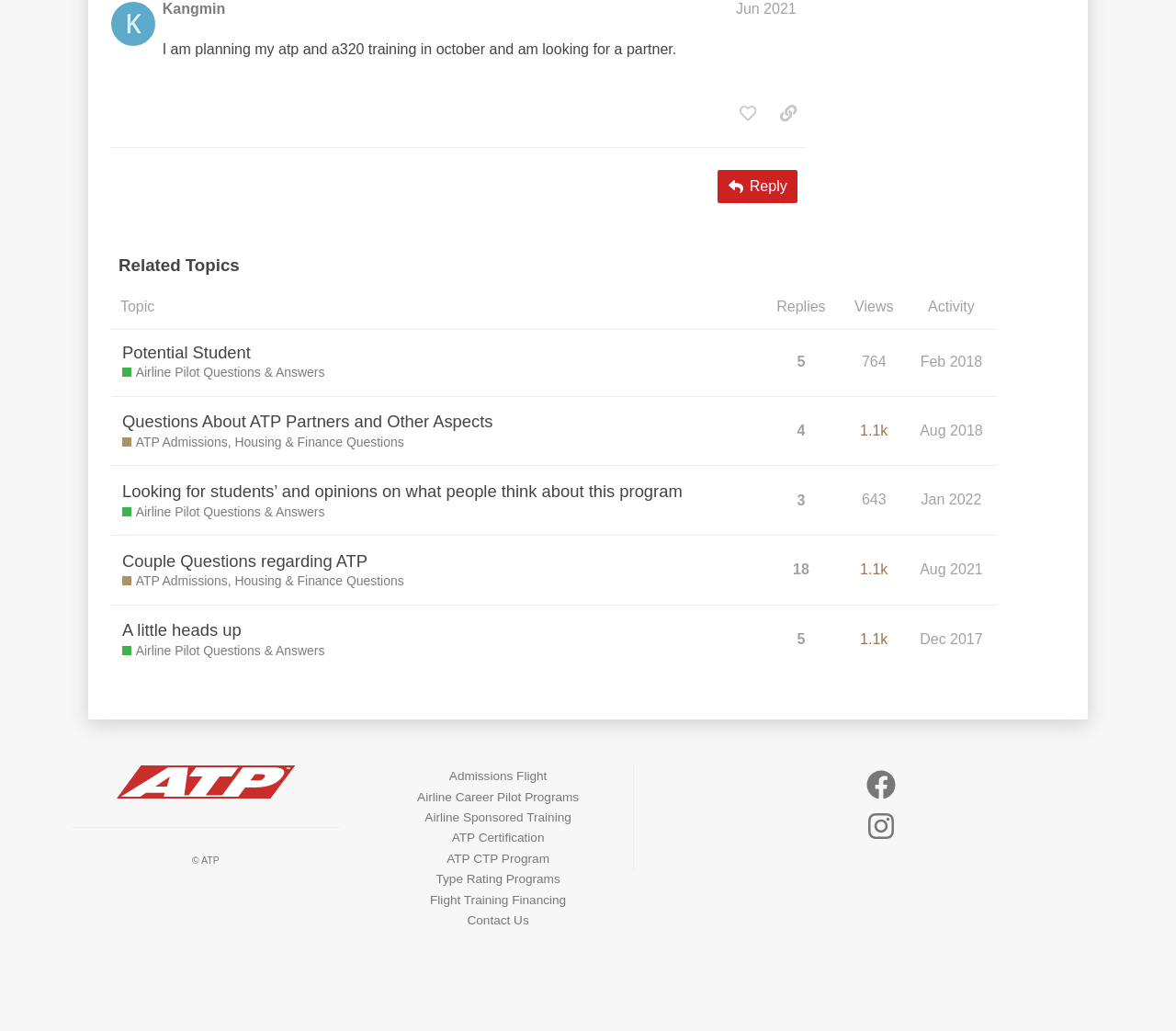How many views does the topic 'Couple Questions regarding ATP' have?
Based on the image, answer the question with a single word or brief phrase.

1137